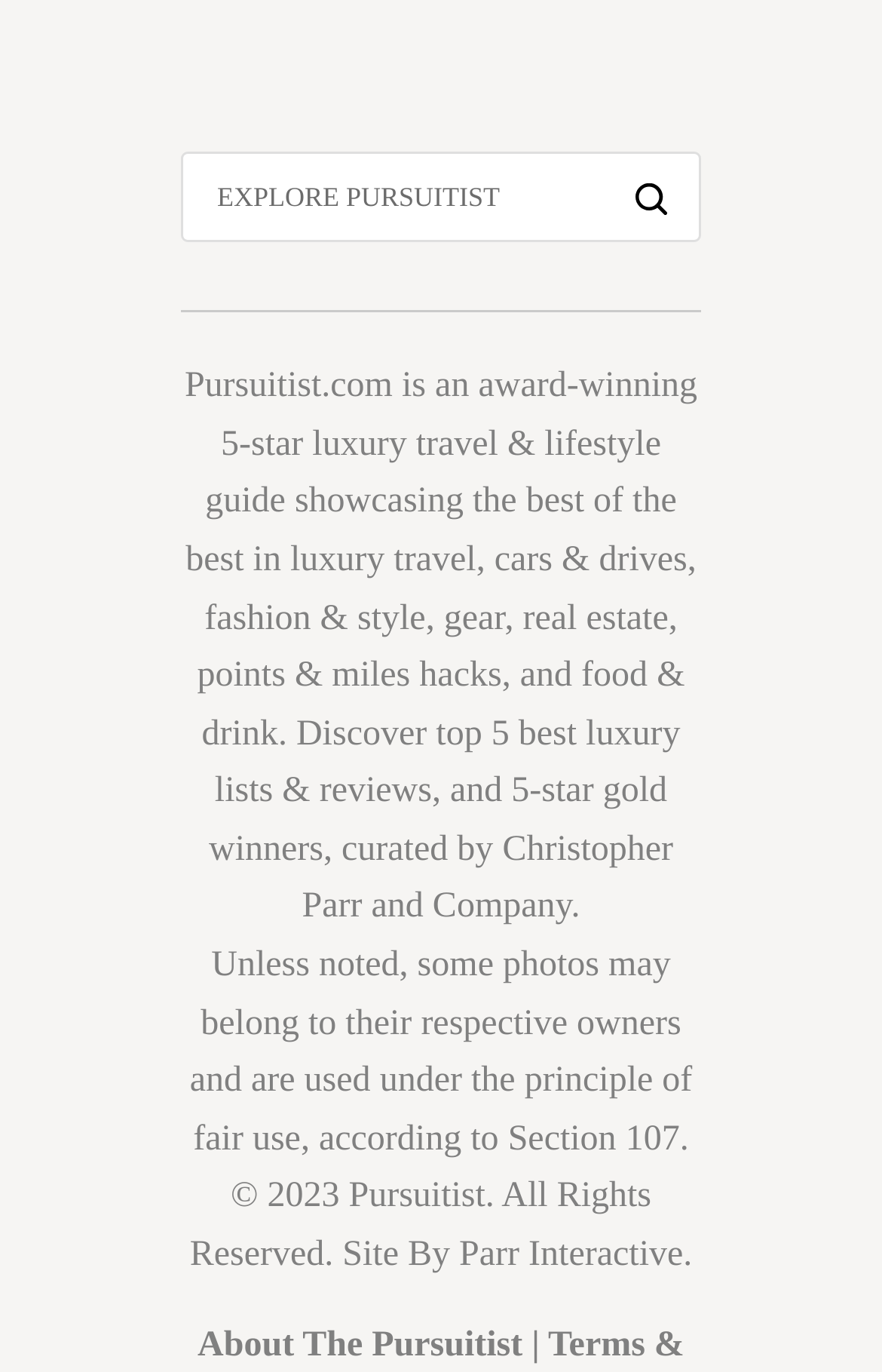Identify the bounding box coordinates of the region I need to click to complete this instruction: "Share to Twitter".

None